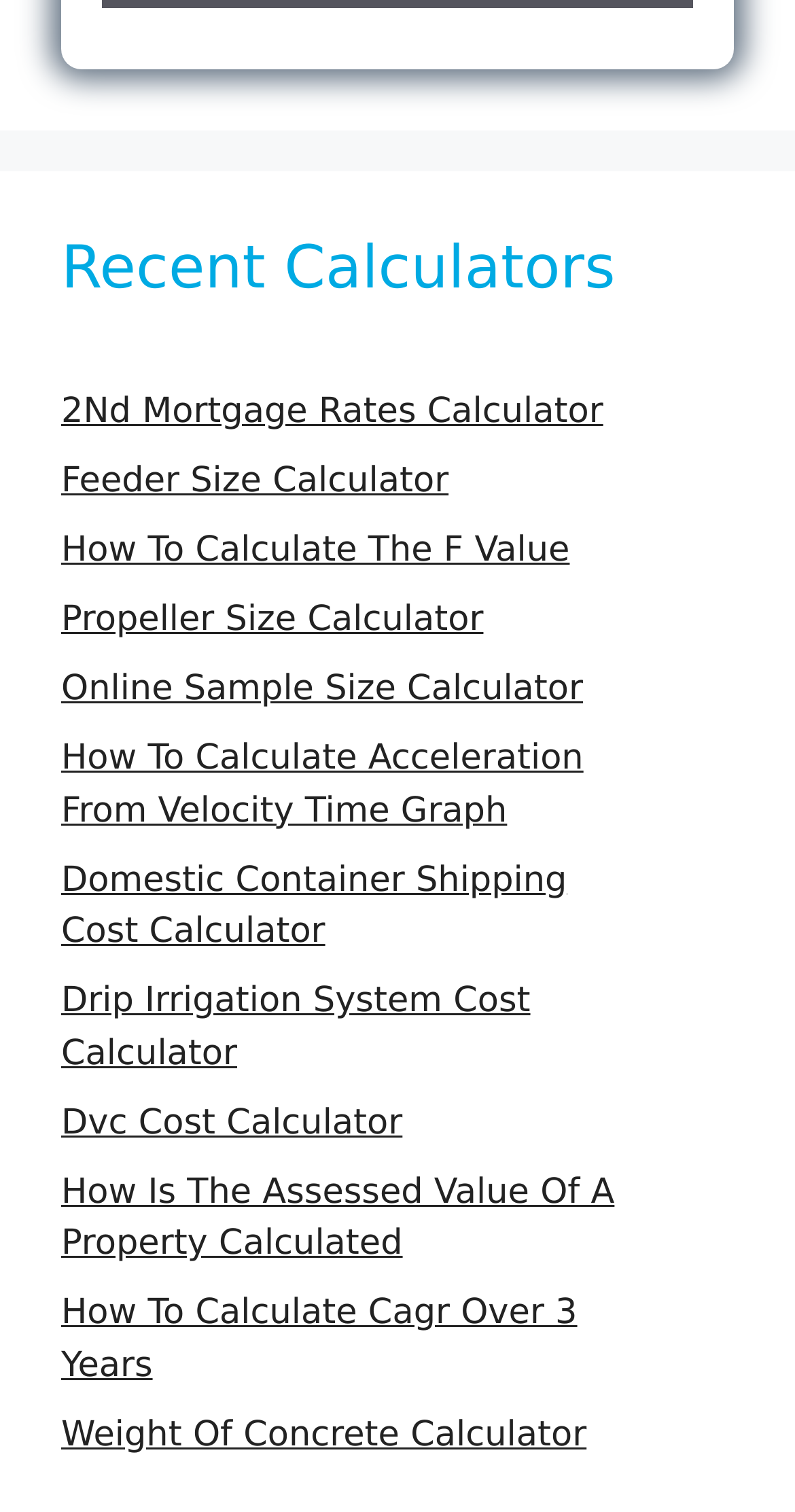Examine the image and give a thorough answer to the following question:
Is there a calculator for propeller size?

Yes, there is a calculator for propeller size, which can be found in the link with the OCR text 'Propeller Size Calculator' and the bounding box coordinates [0.077, 0.397, 0.608, 0.424].